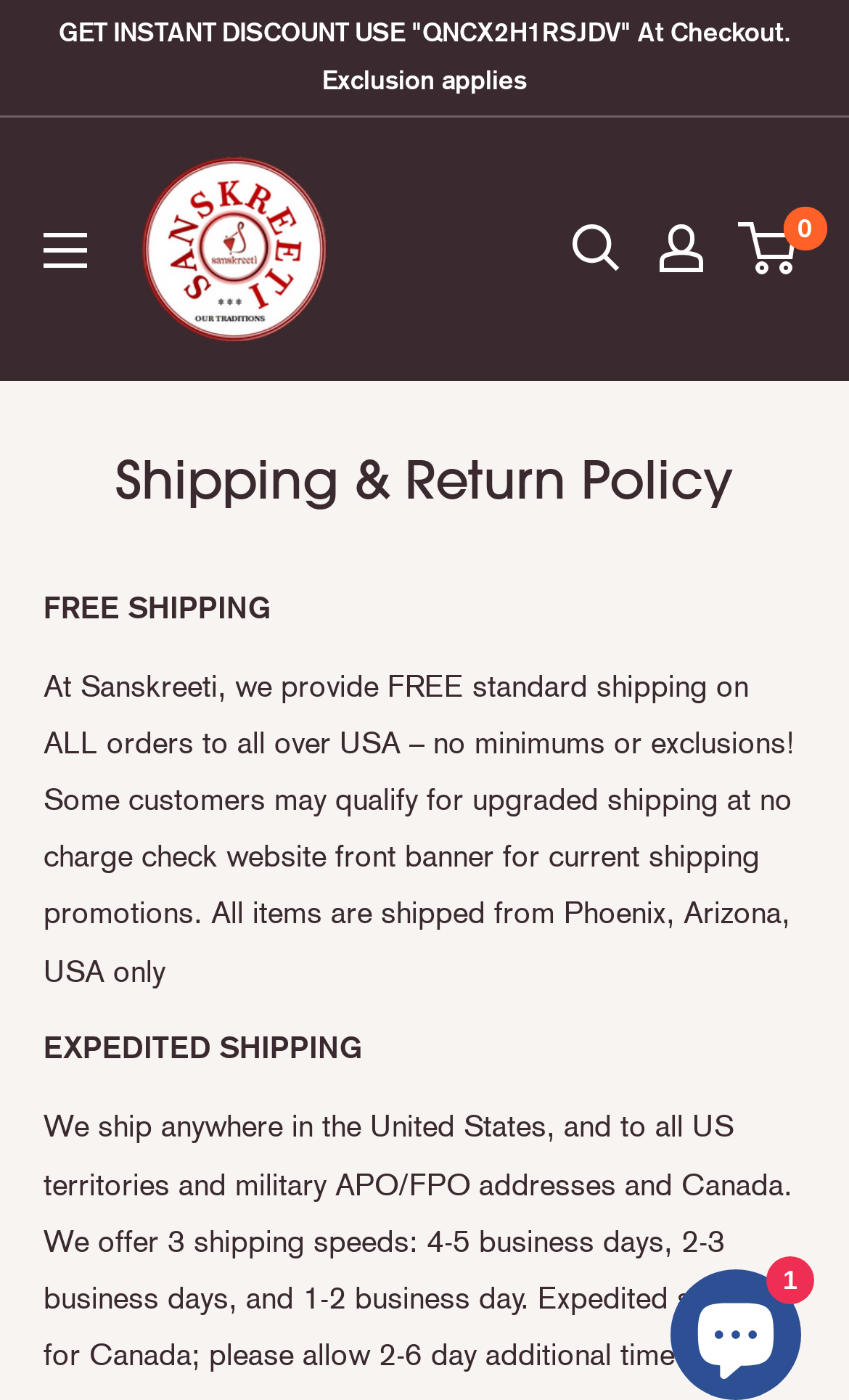Using the given element description, provide the bounding box coordinates (top-left x, top-left y, bottom-right x, bottom-right y) for the corresponding UI element in the screenshot: aria-label="Open search"

[0.674, 0.161, 0.731, 0.195]